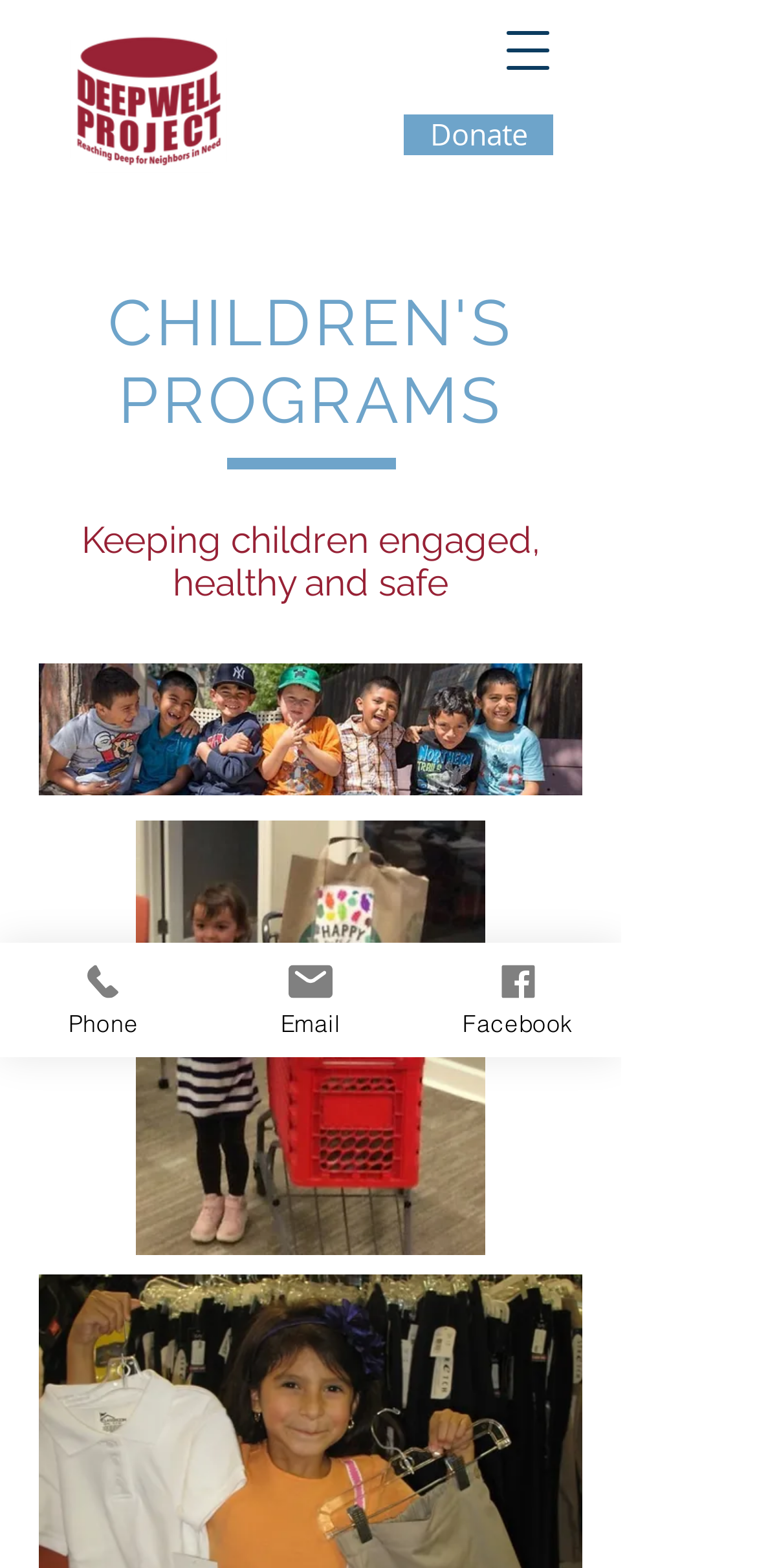What is the logo of the organization?
Based on the image, provide your answer in one word or phrase.

Deep Well